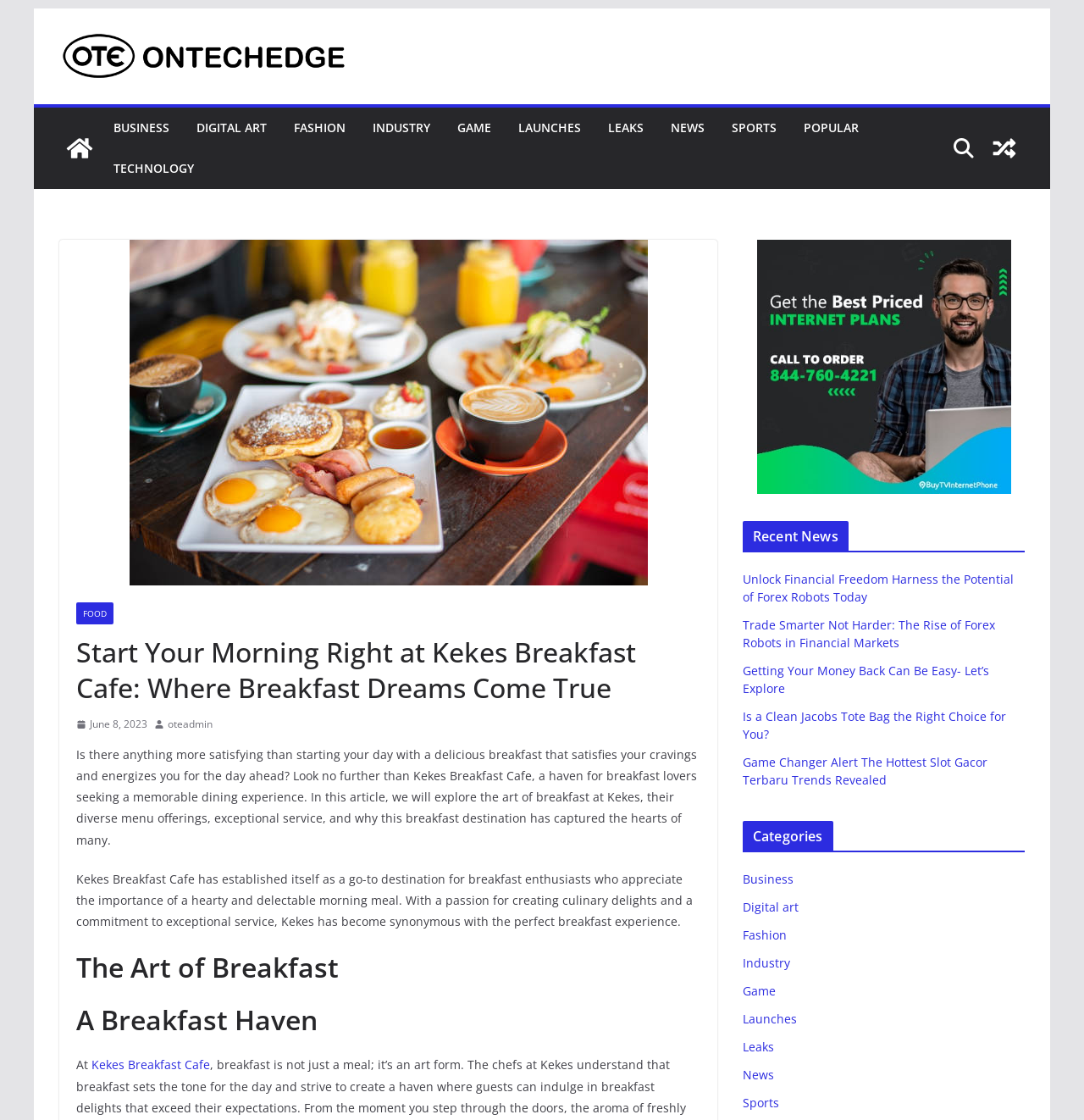What is the topic of the article?
Please craft a detailed and exhaustive response to the question.

I found the answer by looking at the heading 'Start Your Morning Right at Kekes Breakfast Cafe: Where Breakfast Dreams Come True' and the text 'Is there anything more satisfying than starting your day with a delicious breakfast that satisfies your cravings and energizes you for the day ahead? Look no further than Kekes Breakfast Cafe, a haven for breakfast lovers seeking a memorable dining experience.' which indicates that the article is about breakfast at Kekes Cafe.